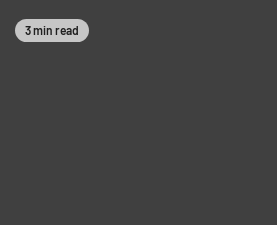What is the design goal of the visual layout?
Answer the question with just one word or phrase using the image.

User-friendly interface